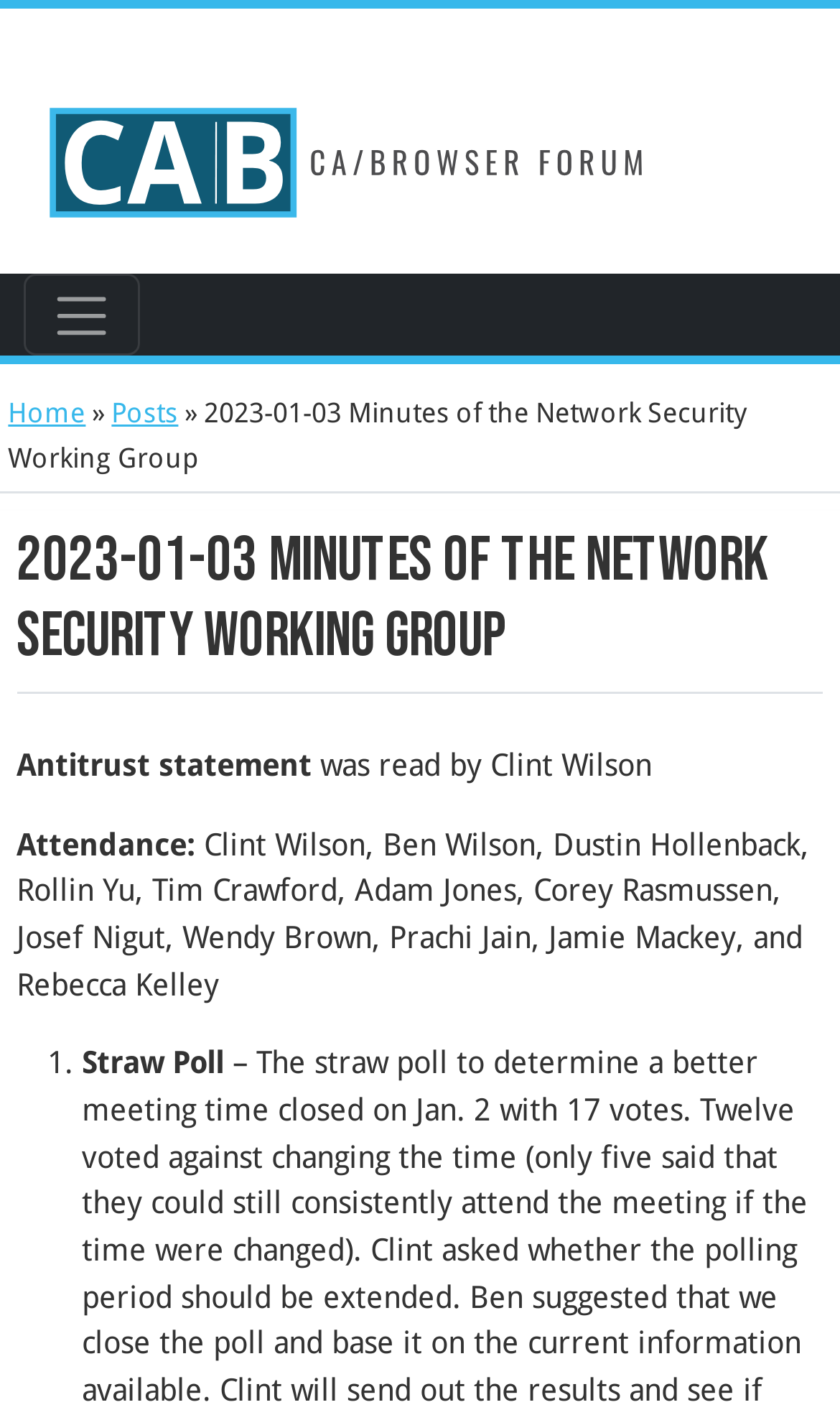Answer the question with a brief word or phrase:
What is the name of the working group?

Network Security Working Group